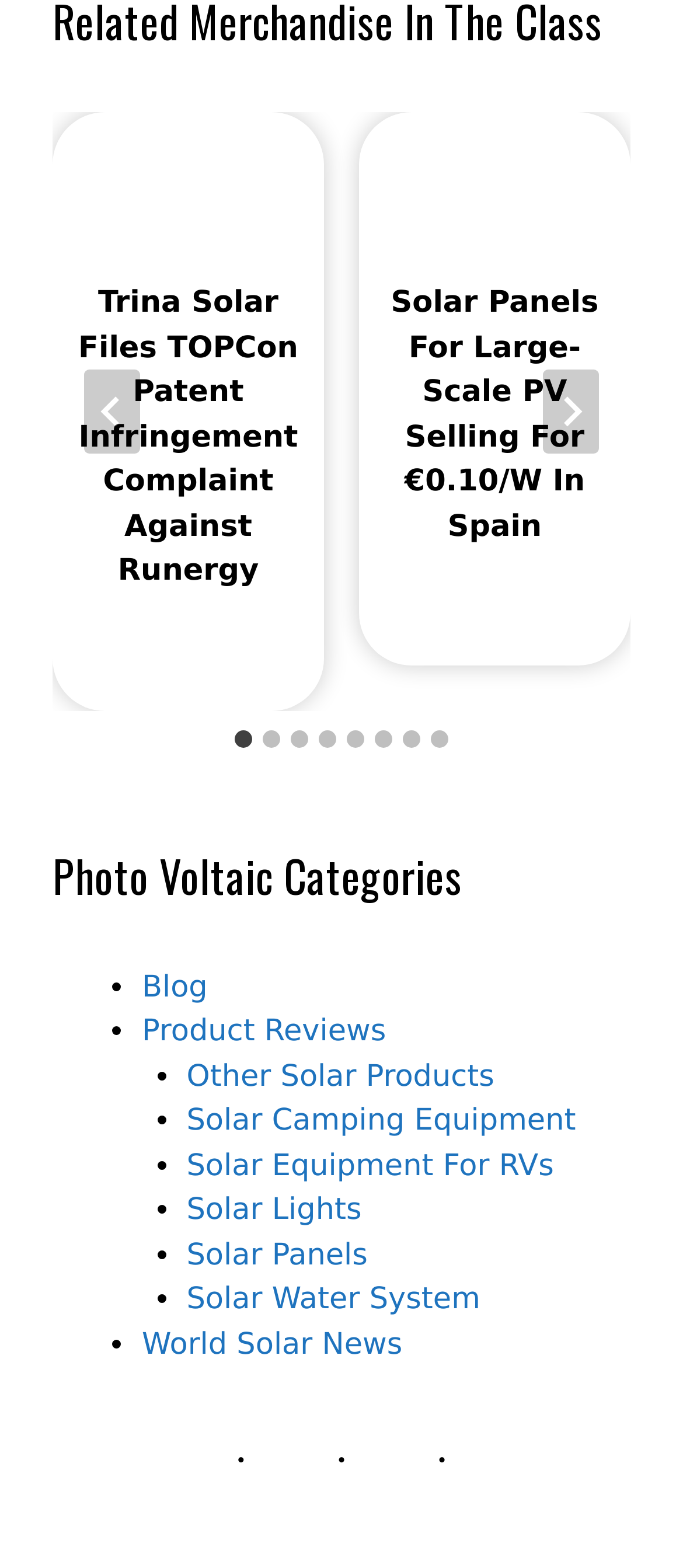Identify the bounding box for the UI element described as: "Product Reviews". Ensure the coordinates are four float numbers between 0 and 1, formatted as [left, top, right, bottom].

[0.208, 0.647, 0.565, 0.669]